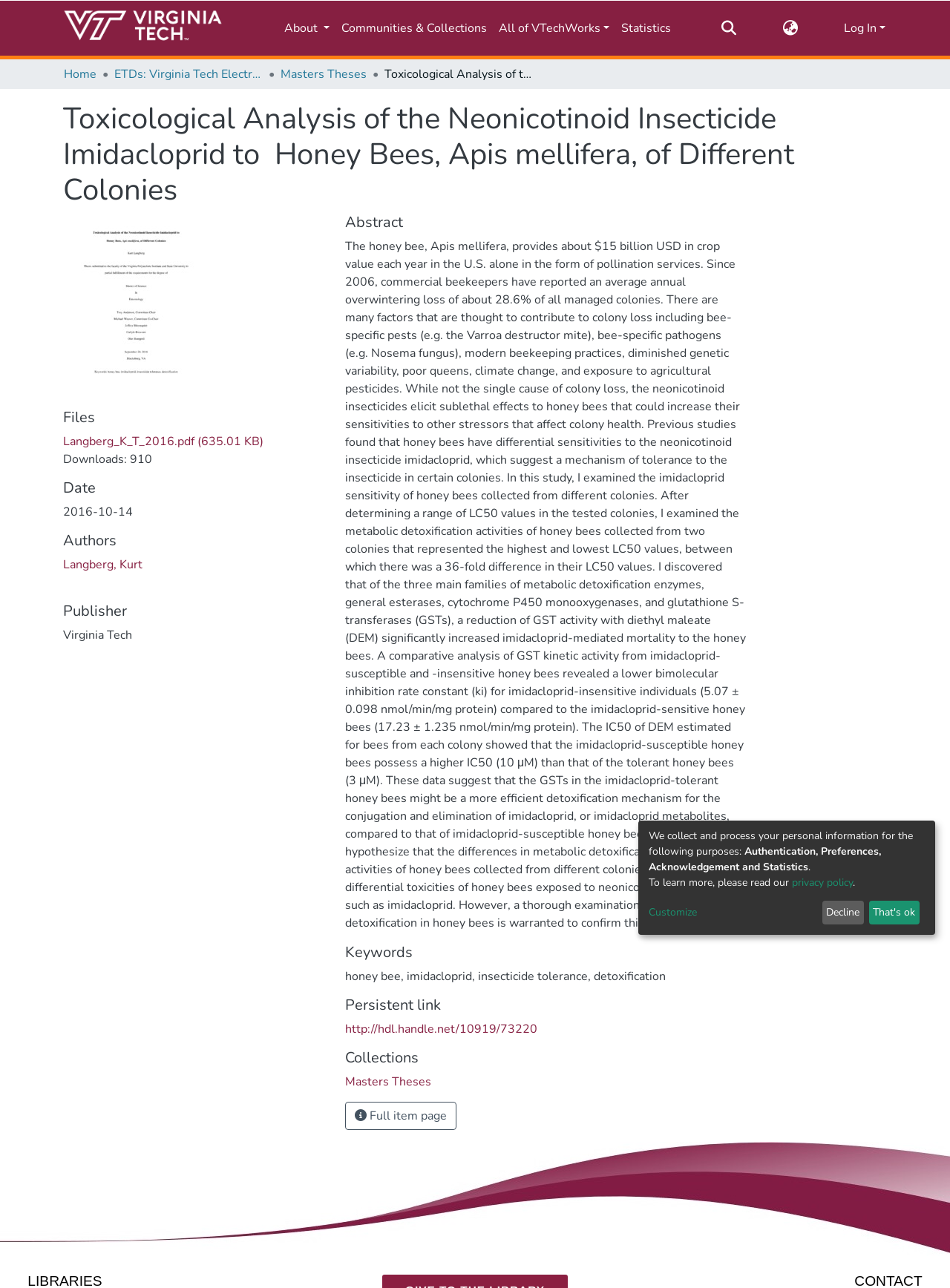Find and provide the bounding box coordinates for the UI element described here: "Langberg_K_T_2016.pdf (635.01 KB)". The coordinates should be given as four float numbers between 0 and 1: [left, top, right, bottom].

[0.066, 0.336, 0.277, 0.349]